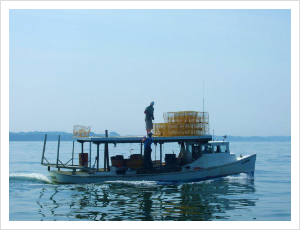Detail every aspect of the image in your caption.

The image captures a serene scene on the water, showcasing a fishing boat actively engaged in its work. The boat, characterized by its classic design, is equipped with several stacked bait traps visible on its deck, highlighting the fishing activity taking place. A lone fisherman stands on top of the boat, carefully tending to the gear as the gentle ripples of the water reflect the clear sky above. The backdrop features a distant shoreline, emphasizing the boat's location in the open water, contributing to an idyllic maritime atmosphere. This image is part of the "Postcard Contest Winners" collection, celebrating the beauty and charm of Rock Hall, Maryland, as depicted by local photographers.